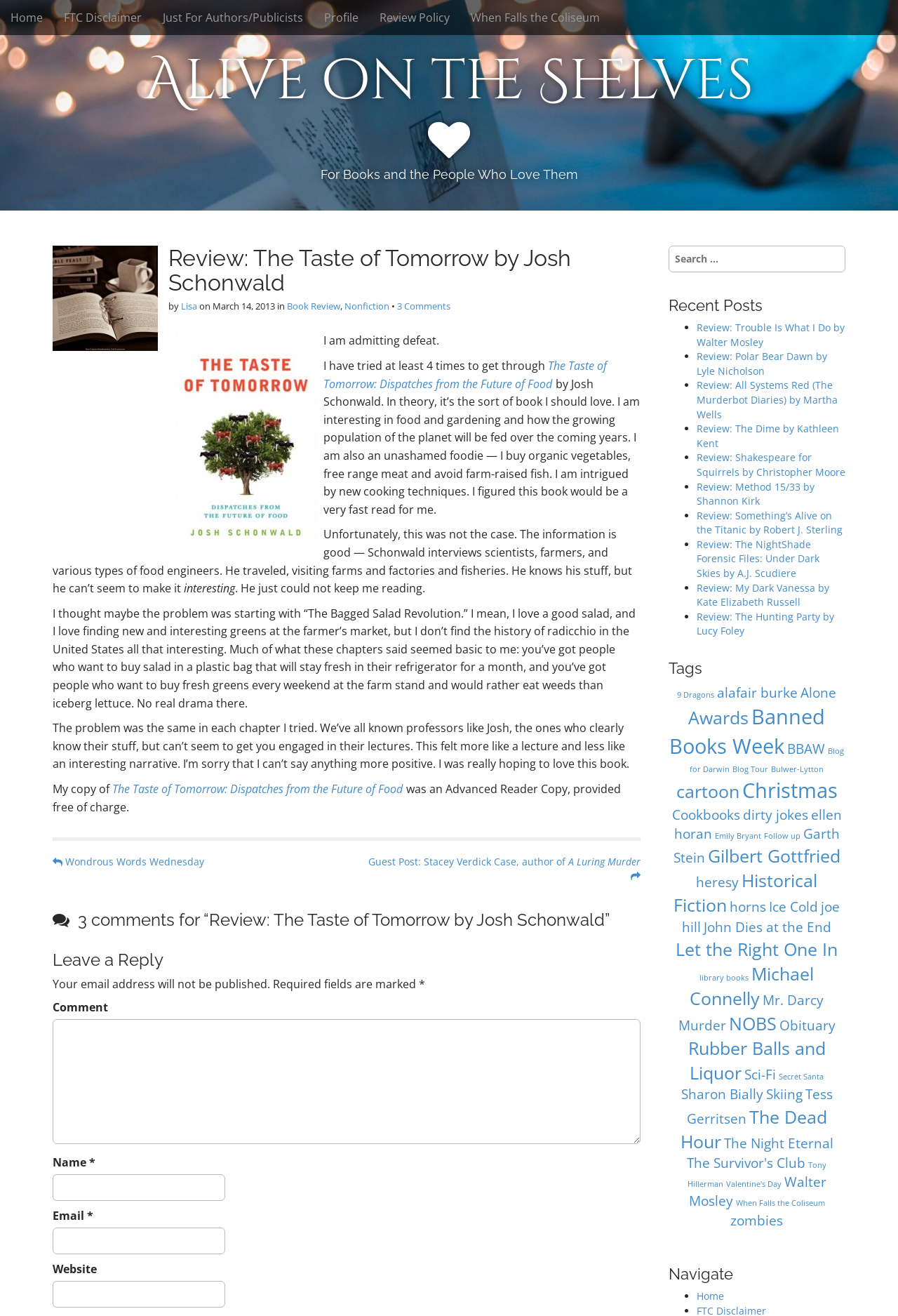Use a single word or phrase to answer the question:
What is the name of the book being reviewed?

The Taste of Tomorrow